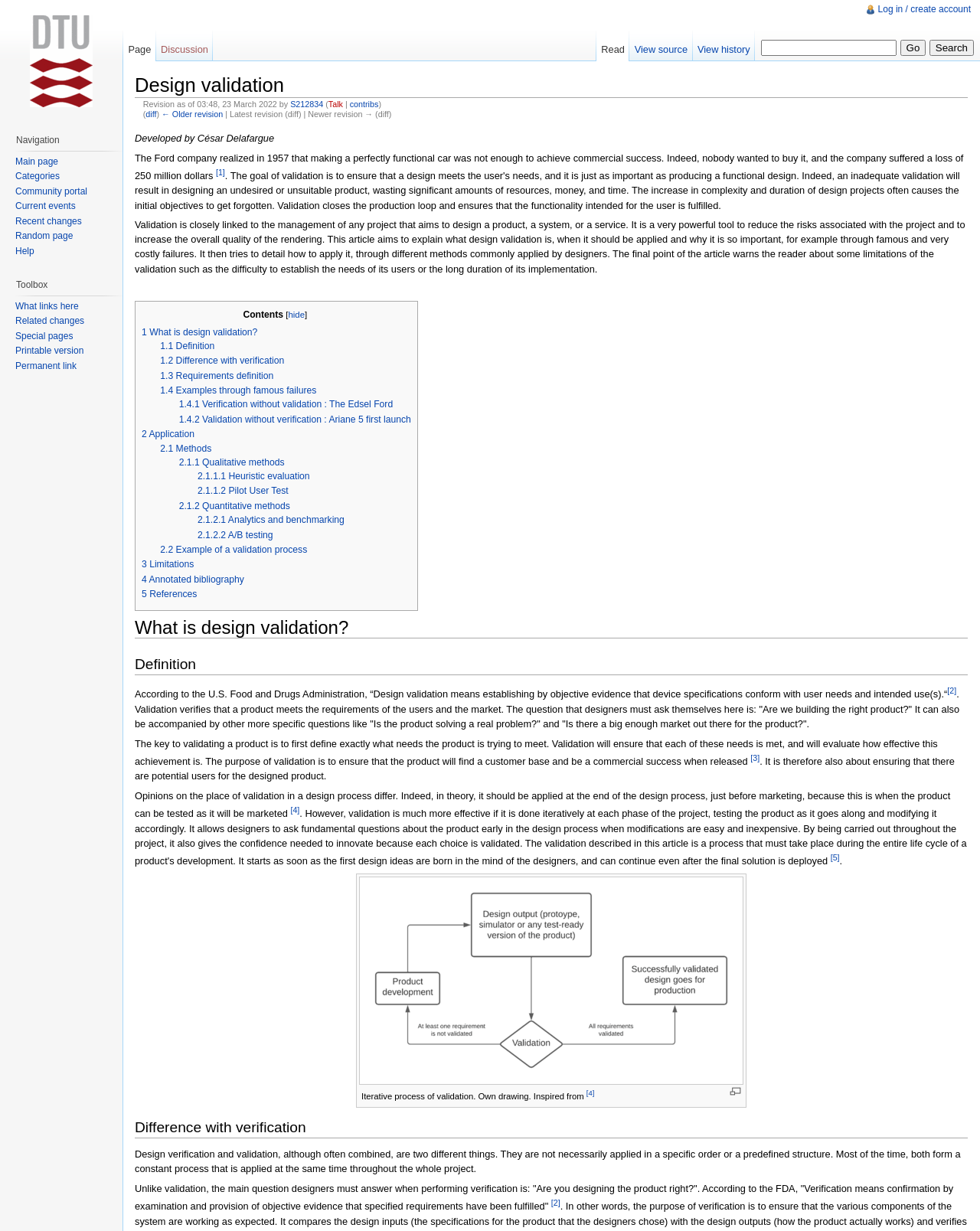What is the iterative process of validation?
Please respond to the question with a detailed and thorough explanation.

The webpage explains that the iterative process of validation is a constant process that is applied throughout the whole project. This is illustrated in a diagram on the webpage, which shows the iterative process of validation. The diagram is described in the section 'What is design validation?' on the webpage.